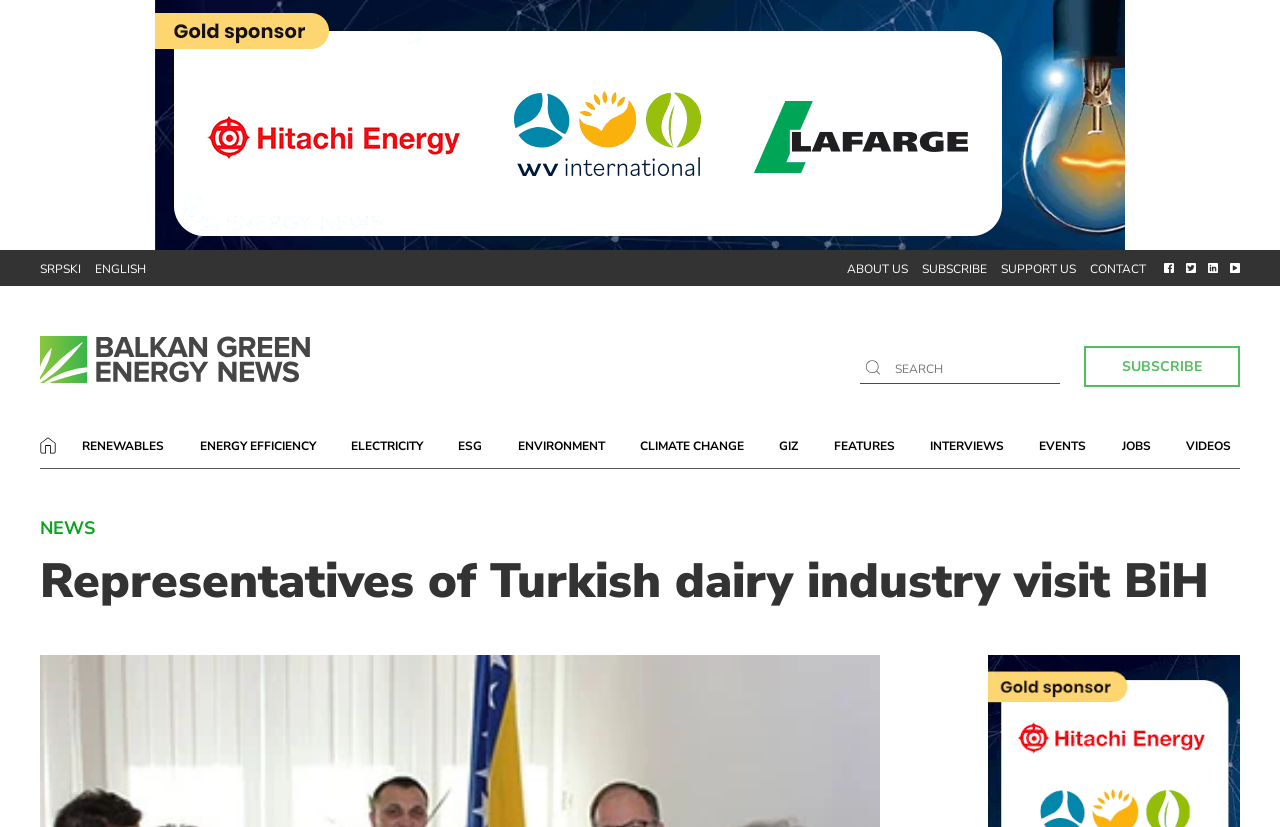Identify the bounding box for the described UI element: "Climate Change".

[0.496, 0.524, 0.585, 0.555]